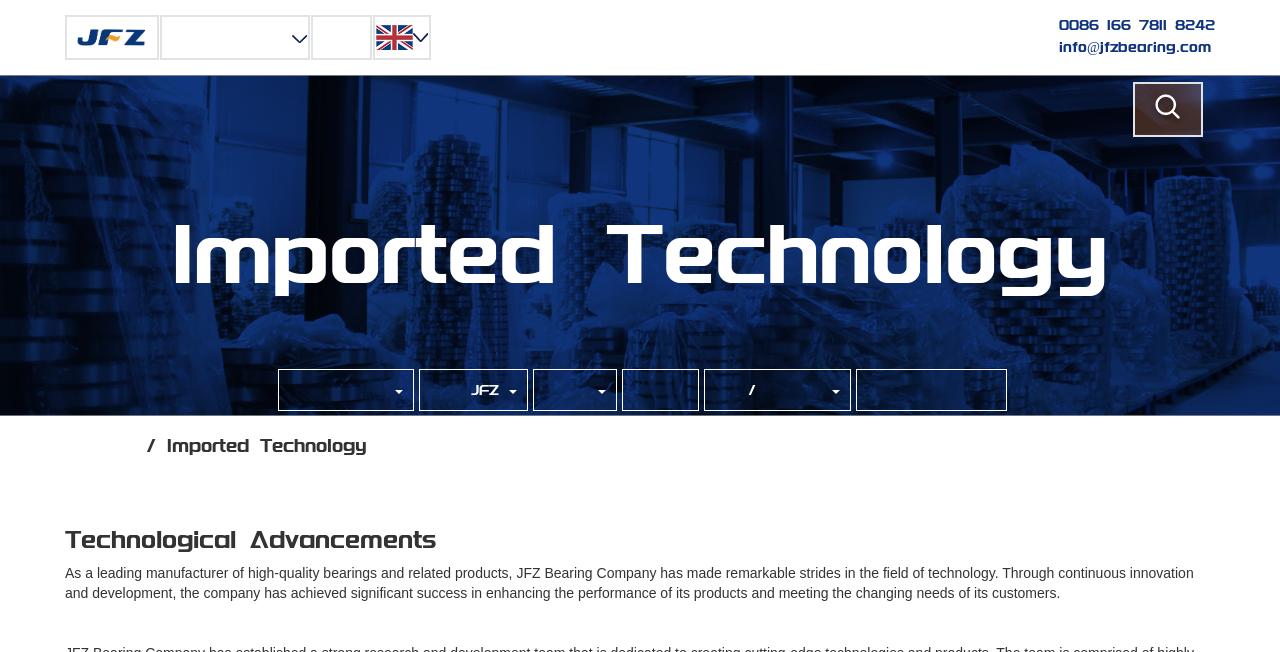Please specify the bounding box coordinates for the clickable region that will help you carry out the instruction: "subscribe to the newsletter".

None